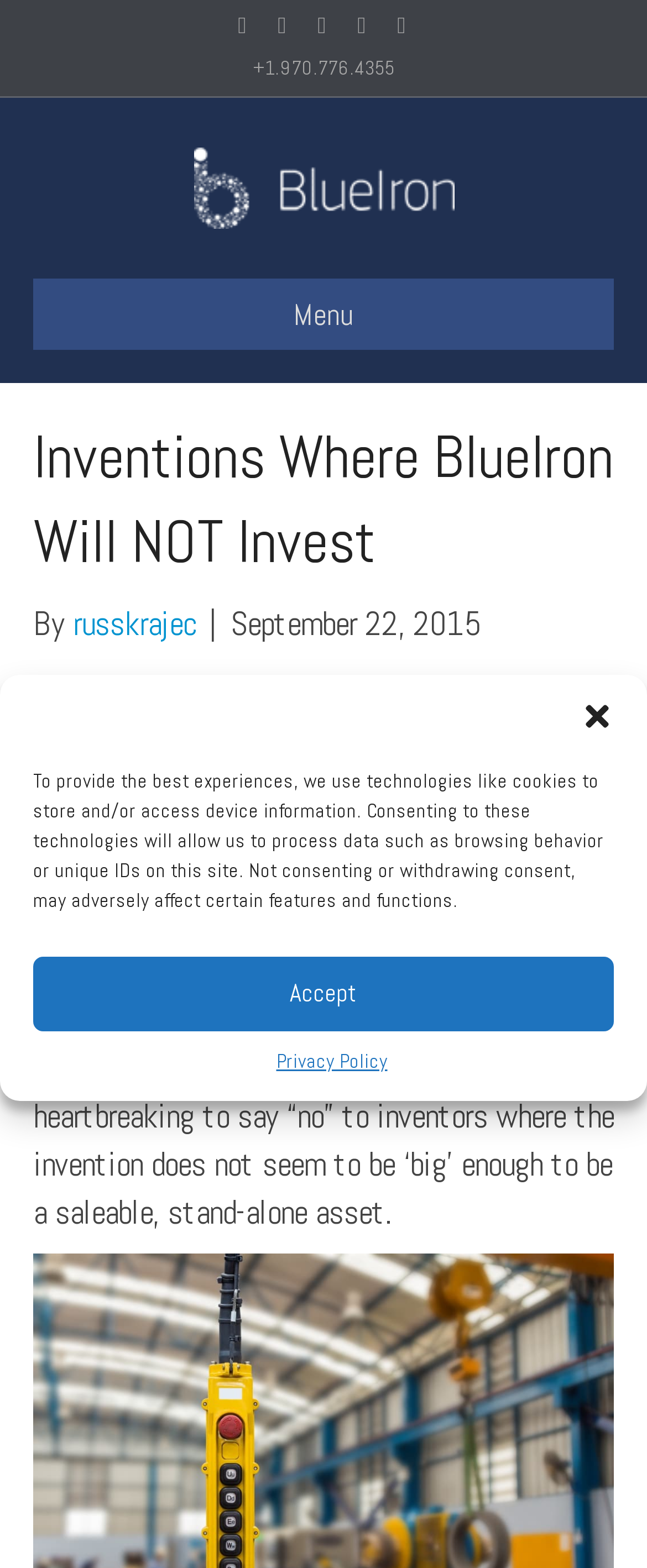Can you find the bounding box coordinates of the area I should click to execute the following instruction: "Click the Linkedin link"?

[0.405, 0.009, 0.467, 0.025]